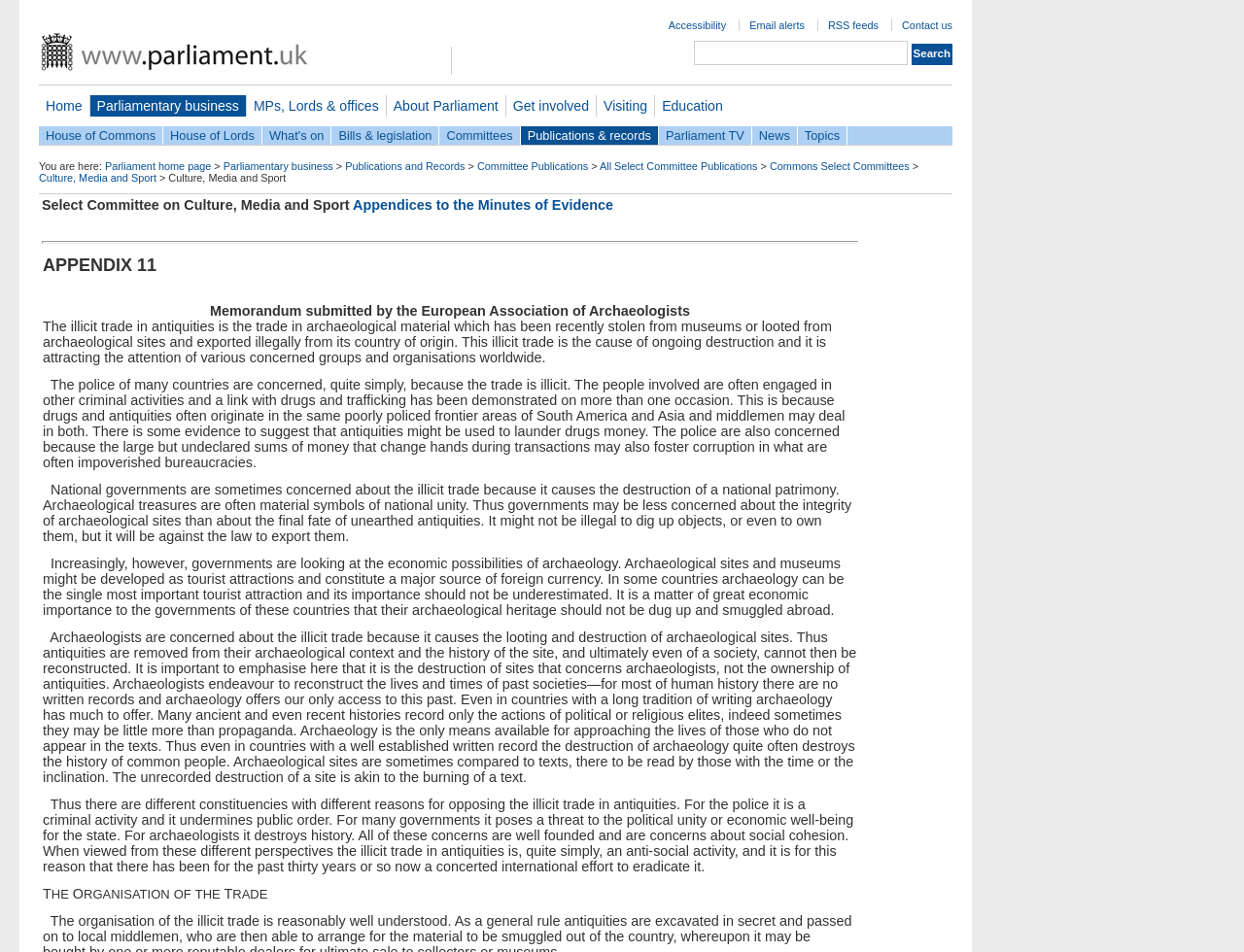Specify the bounding box coordinates for the region that must be clicked to perform the given instruction: "Click the 'Home' link".

[0.031, 0.1, 0.072, 0.122]